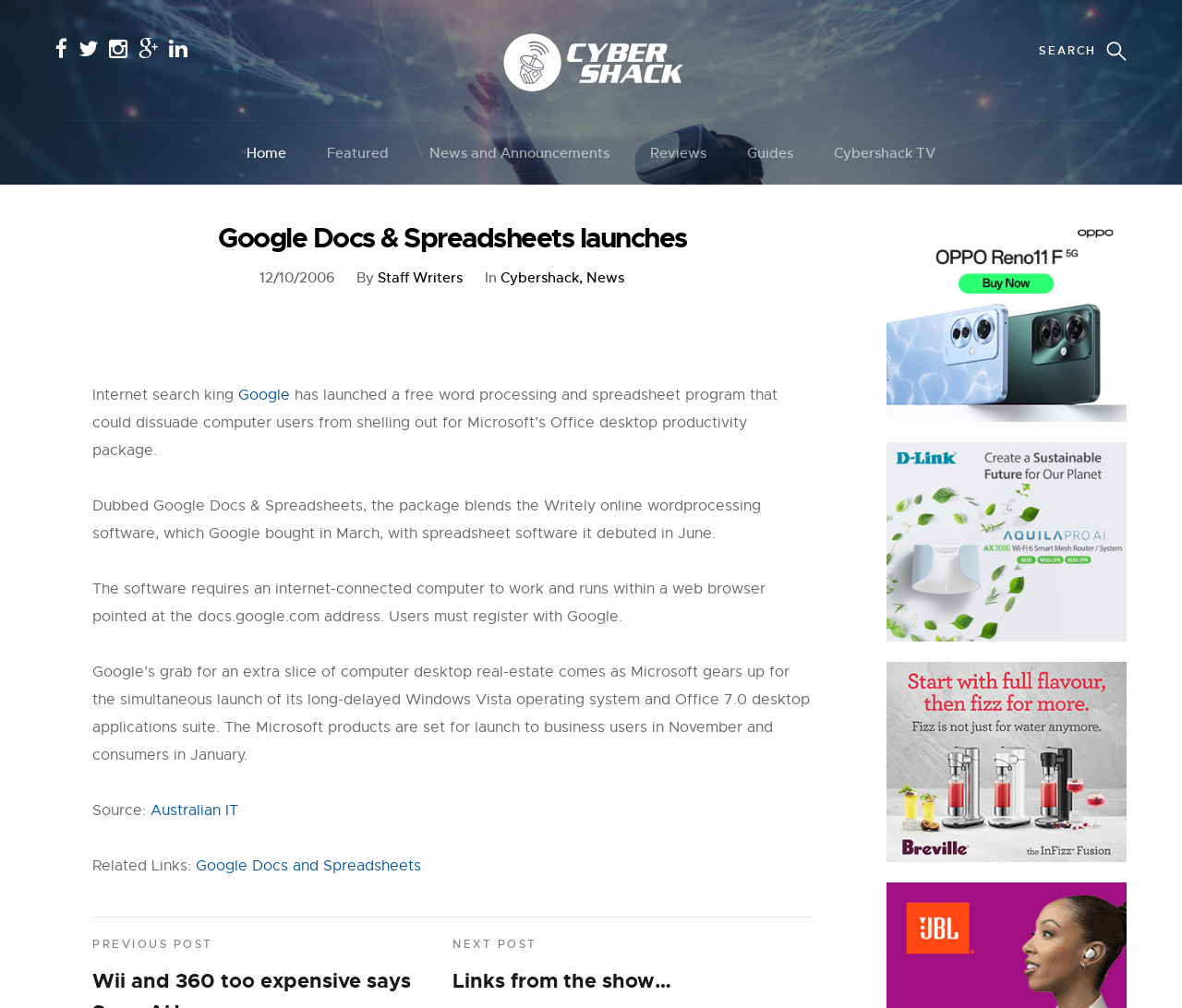Please identify the bounding box coordinates of where to click in order to follow the instruction: "Click on the 'Home' link".

[0.209, 0.134, 0.242, 0.169]